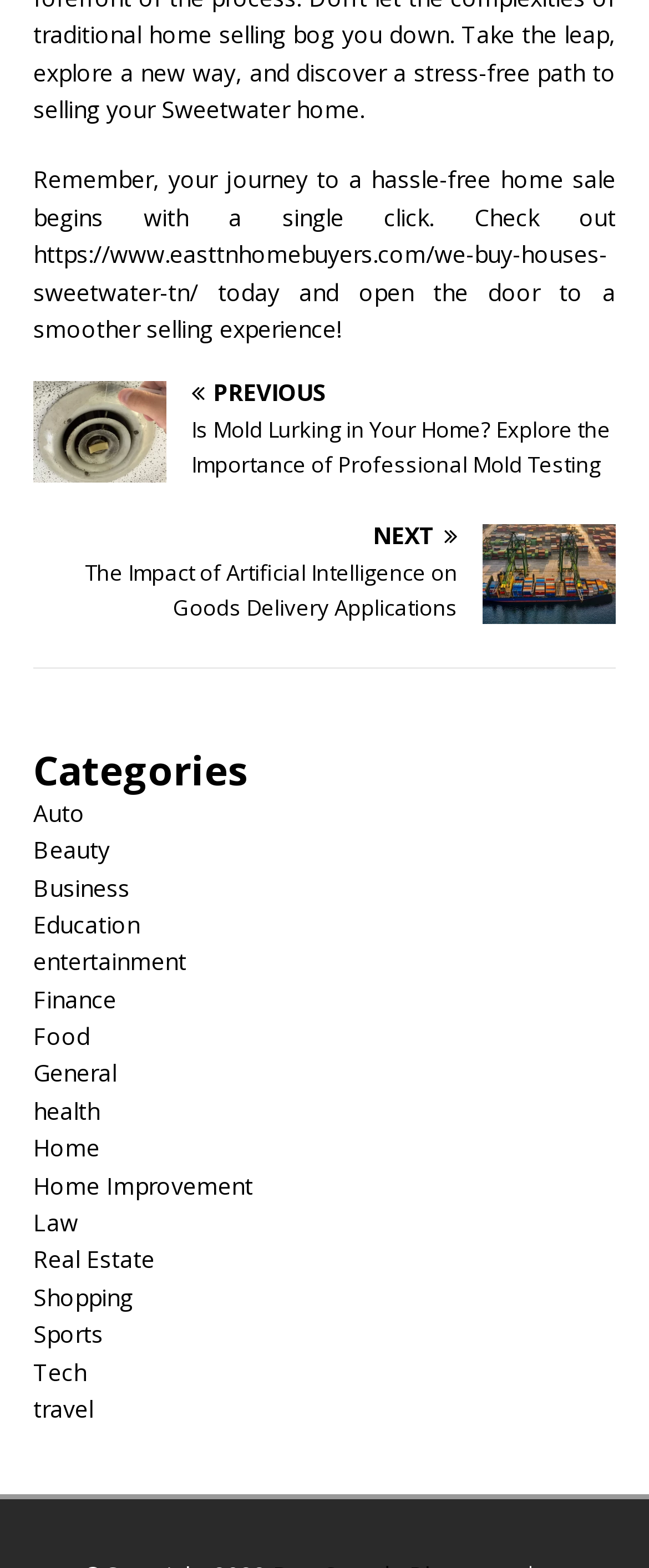Please provide a one-word or short phrase answer to the question:
How many categories are listed on the webpage?

19